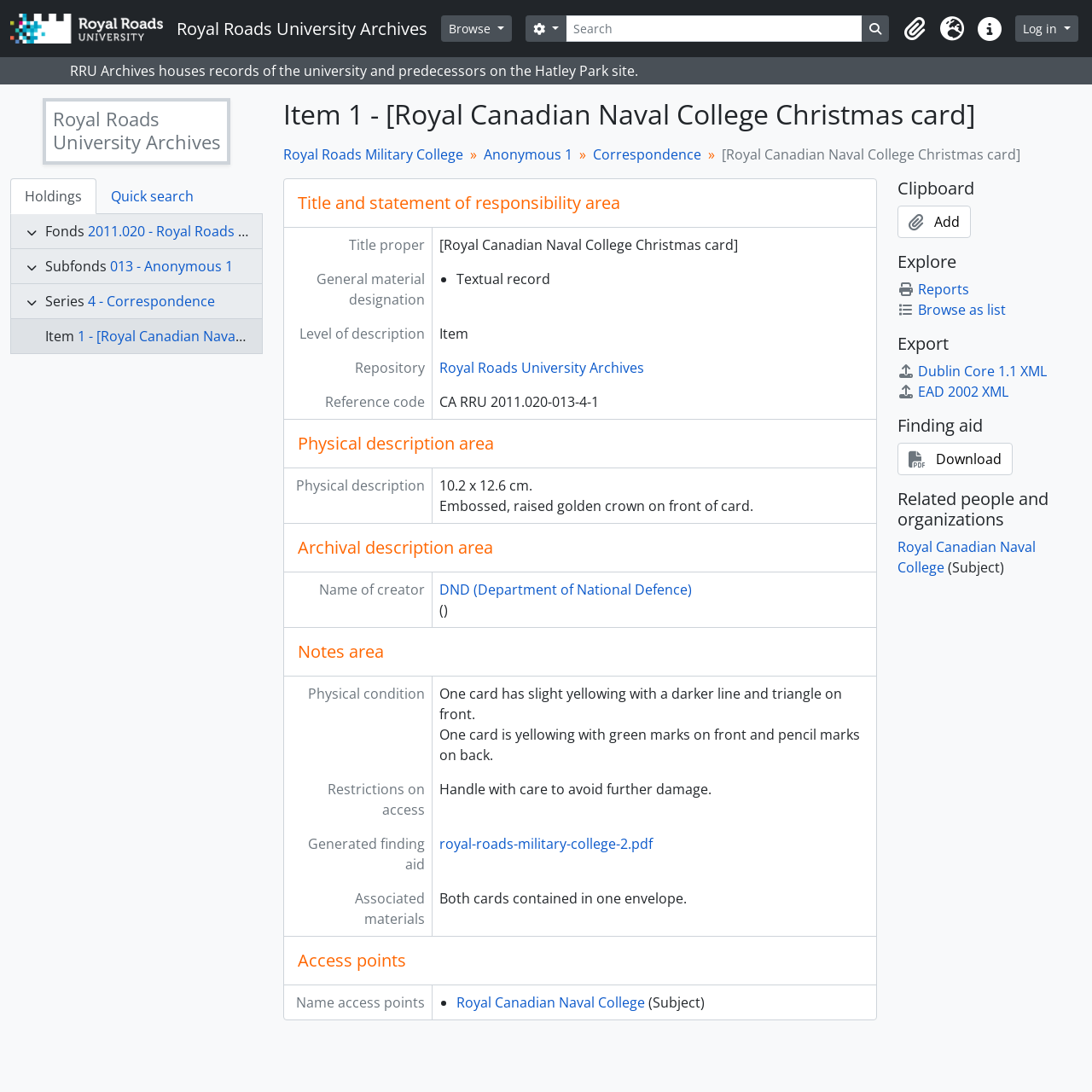Specify the bounding box coordinates of the region I need to click to perform the following instruction: "Select the type of paper". The coordinates must be four float numbers in the range of 0 to 1, i.e., [left, top, right, bottom].

None